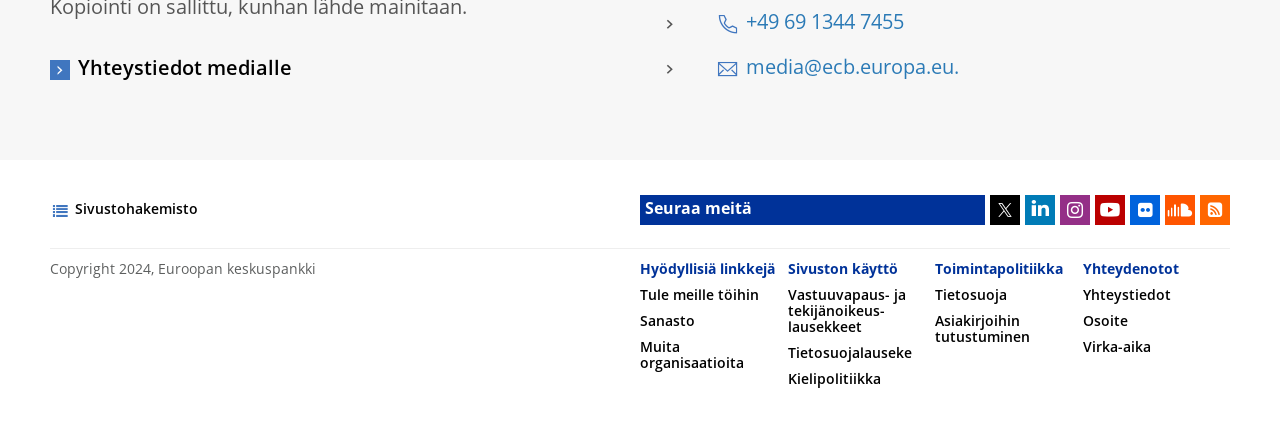Please identify the bounding box coordinates of the region to click in order to complete the given instruction: "Access site map". The coordinates should be four float numbers between 0 and 1, i.e., [left, top, right, bottom].

[0.059, 0.436, 0.155, 0.508]